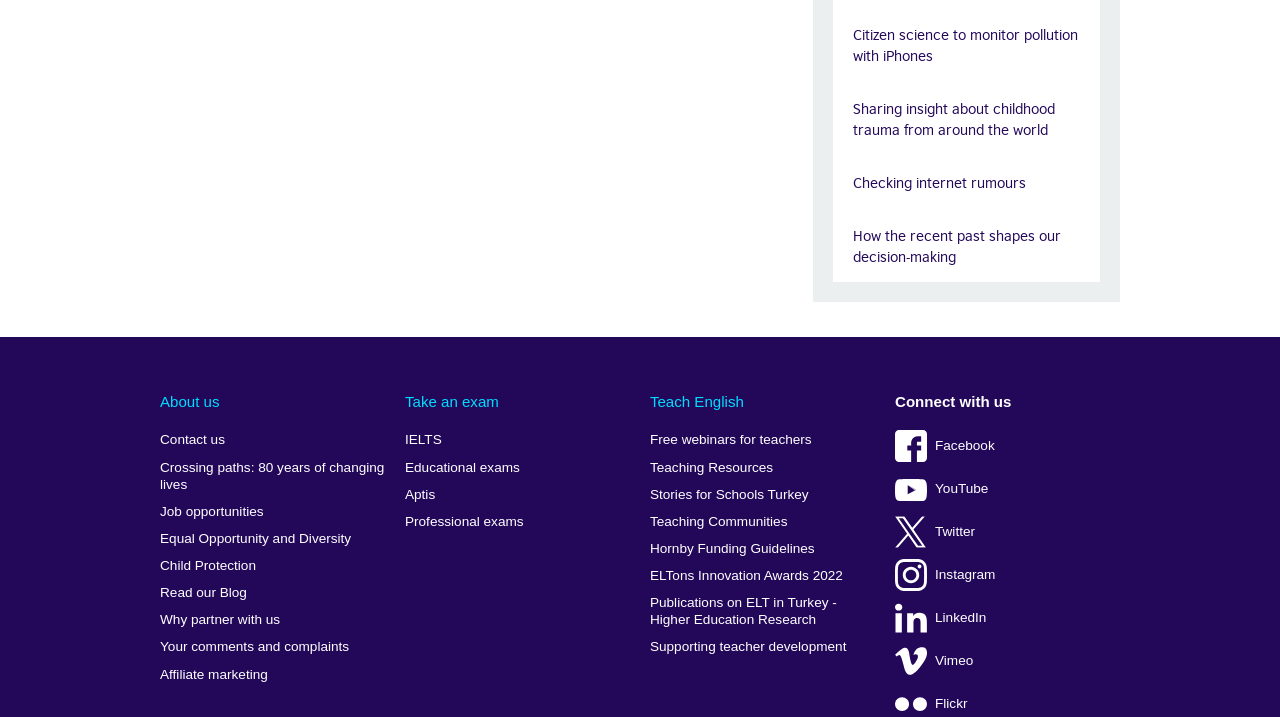What is the last link in the 'Take an exam' section?
Please answer the question with a detailed and comprehensive explanation.

The 'Take an exam' section has links to IELTS, Educational exams, Aptis, and Professional exams, and Professional exams is the last one, so the last link in the 'Take an exam' section is Professional exams.